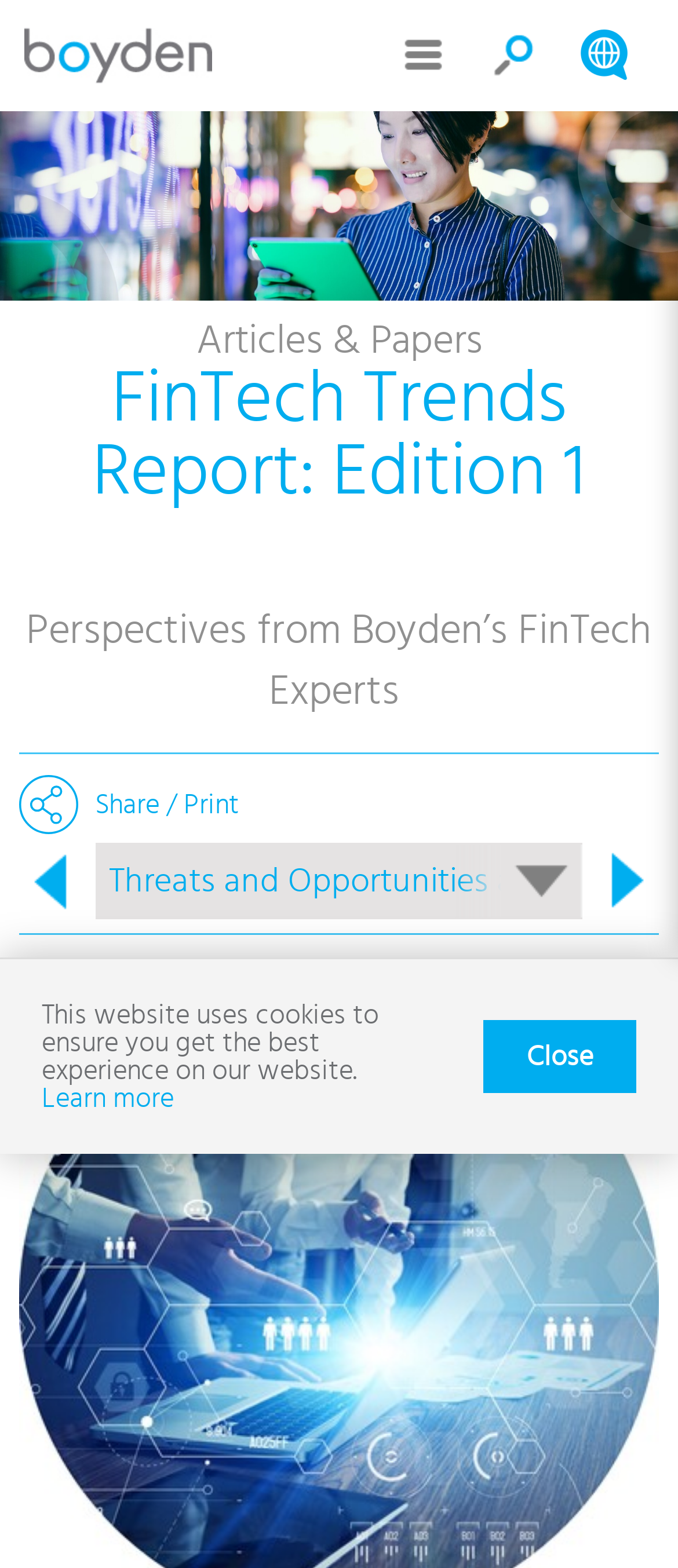Explain the webpage in detail.

The webpage is a report titled "FinTech Trends Report: Edition 1" from Boyden Executive Search. At the top left, there is a link to the Boyden Executive Search homepage, accompanied by a small image of the company's logo. To the right of the logo, there are three links: "Menu", "Search", and another "Search" link. 

Below the top navigation bar, there is a heading that reads "Articles & Papers". Underneath, there is a larger heading that displays the title of the report. 

The main content of the webpage is a section that provides "Perspectives from Boyden’s FinTech Experts". This section is positioned in the middle of the page, spanning almost the entire width. 

On the top right of the main content section, there are several links to share the report on various social media platforms, including Facebook, Twitter, and LinkedIn, as well as an option to share via email or print the report. 

Below the main content section, there are navigation links to move through the report, with a "<" link on the left and a ">" link on the right. In between these links, there is a combobox that allows users to select a specific section of the report. 

At the bottom of the page, there is a notice that informs users that the website uses cookies, with a link to "Learn more" about the cookie policy. To the right of this notice, there is a "Close" button to dismiss the notice.